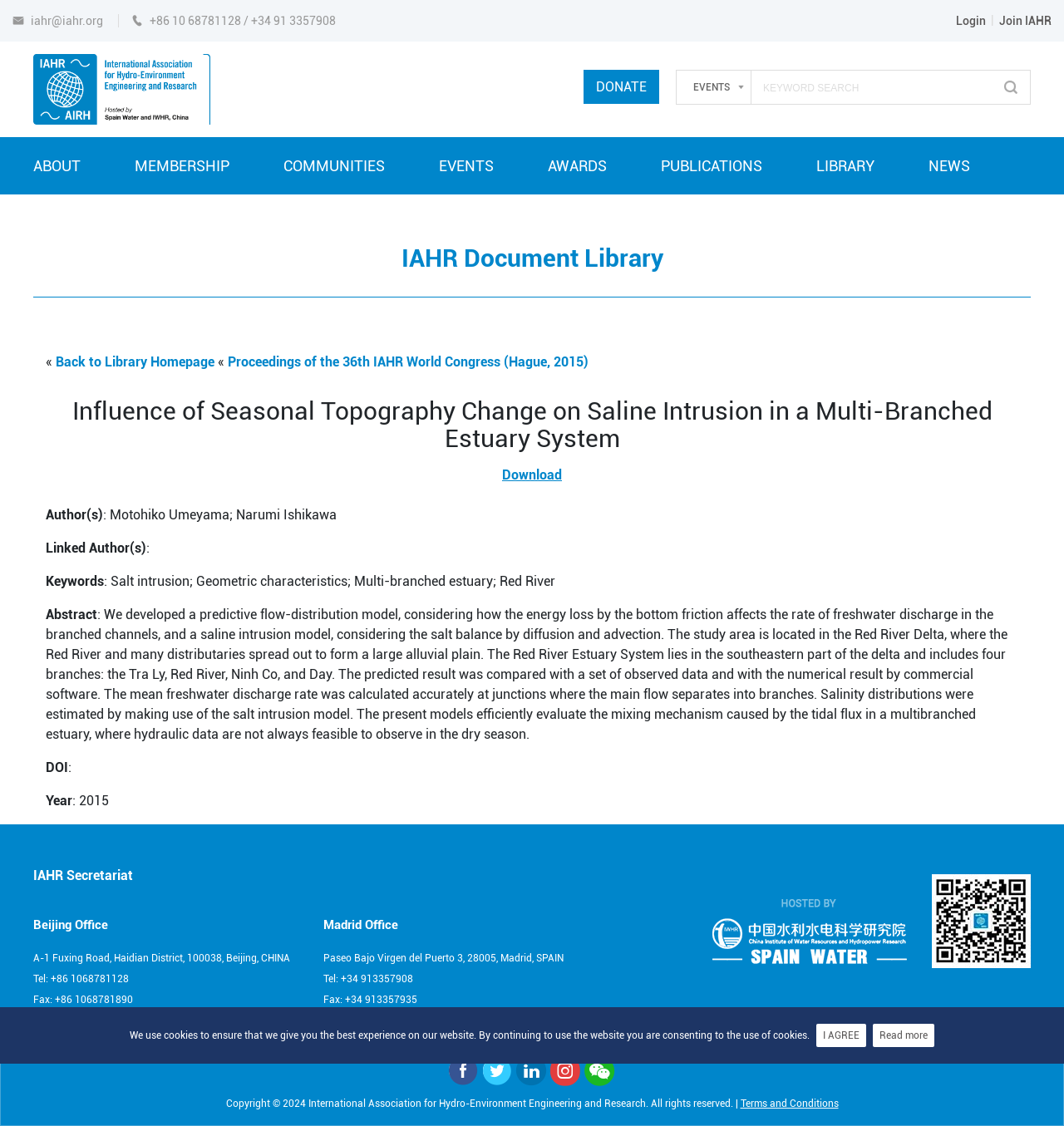Give a comprehensive overview of the webpage, including key elements.

This webpage is about a research document titled "Influence of Seasonal Topography Change on Saline Intrusion in a Multi-Branched Estuary System". At the top, there is a navigation bar with links to "Login", "Join IAHR", and a keyword search box. Below the navigation bar, there are several links to different sections of the website, including "ABOUT", "MEMBERSHIP", "COMMUNITIES", "EVENTS", "AWARDS", "PUBLICATIONS", and "LIBRARY".

The main content of the webpage is divided into two sections. On the left, there is a heading "IAHR Document Library" followed by a link to "Back to Library Homepage" and a link to the current document. On the right, there is a detailed description of the document, including the title, authors, keywords, abstract, and DOI.

The abstract describes a study on the influence of seasonal topography change on saline intrusion in a multi-branched estuary system, including the development of a predictive flow-distribution model and a saline intrusion model. The study area is located in the Red River Delta, and the results were compared with observed data and numerical results from commercial software.

Below the abstract, there are links to download the document and to the authors' profiles. There is also a section with the document's metadata, including the year of publication and DOI.

At the bottom of the webpage, there is a section with contact information for the IAHR Secretariat, including addresses and phone numbers for the Beijing and Madrid offices. There are also links to the IAHR's social media profiles and a copyright notice. A cookie consent message is displayed at the bottom of the page, with links to agree or read more about the use of cookies.